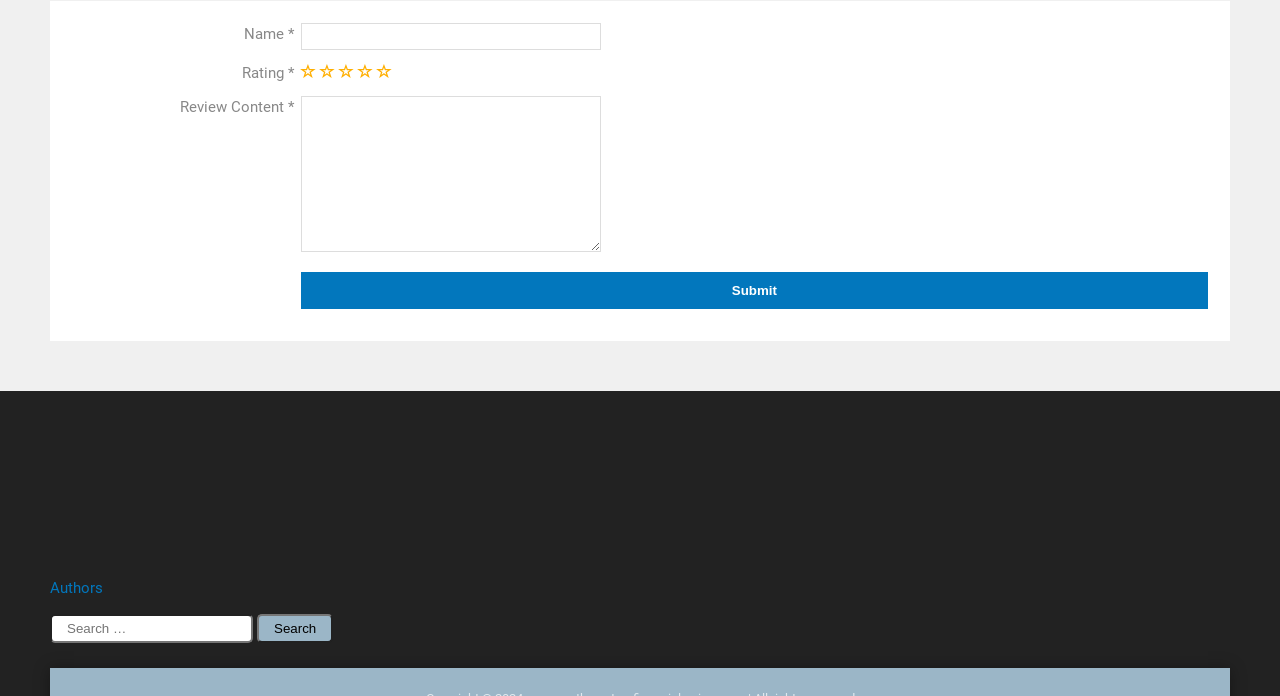Provide a brief response to the question below using one word or phrase:
What is the purpose of the image at the bottom left?

Material disclosure